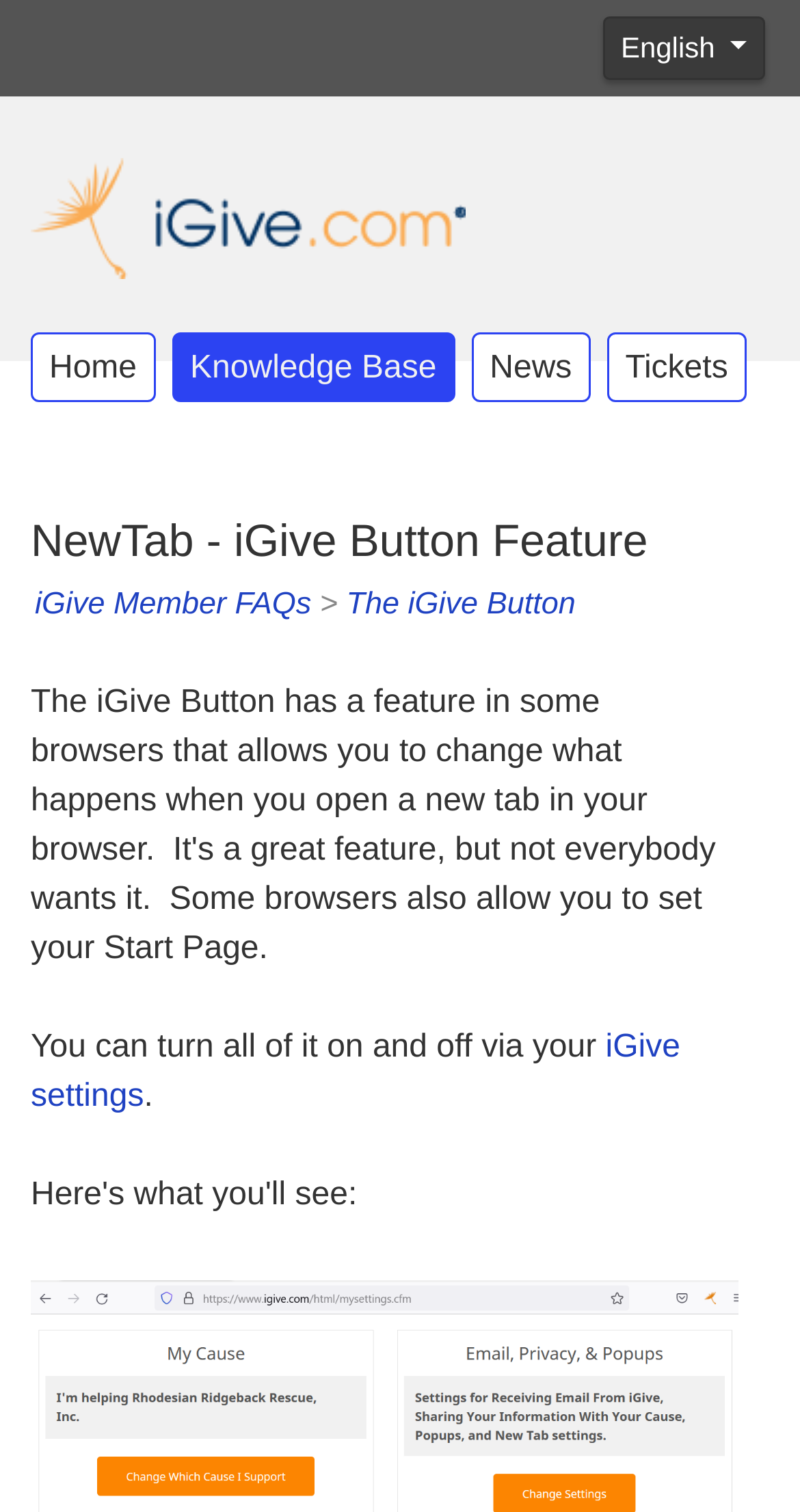What is the name of the website?
Using the information from the image, give a concise answer in one word or a short phrase.

iGive.com